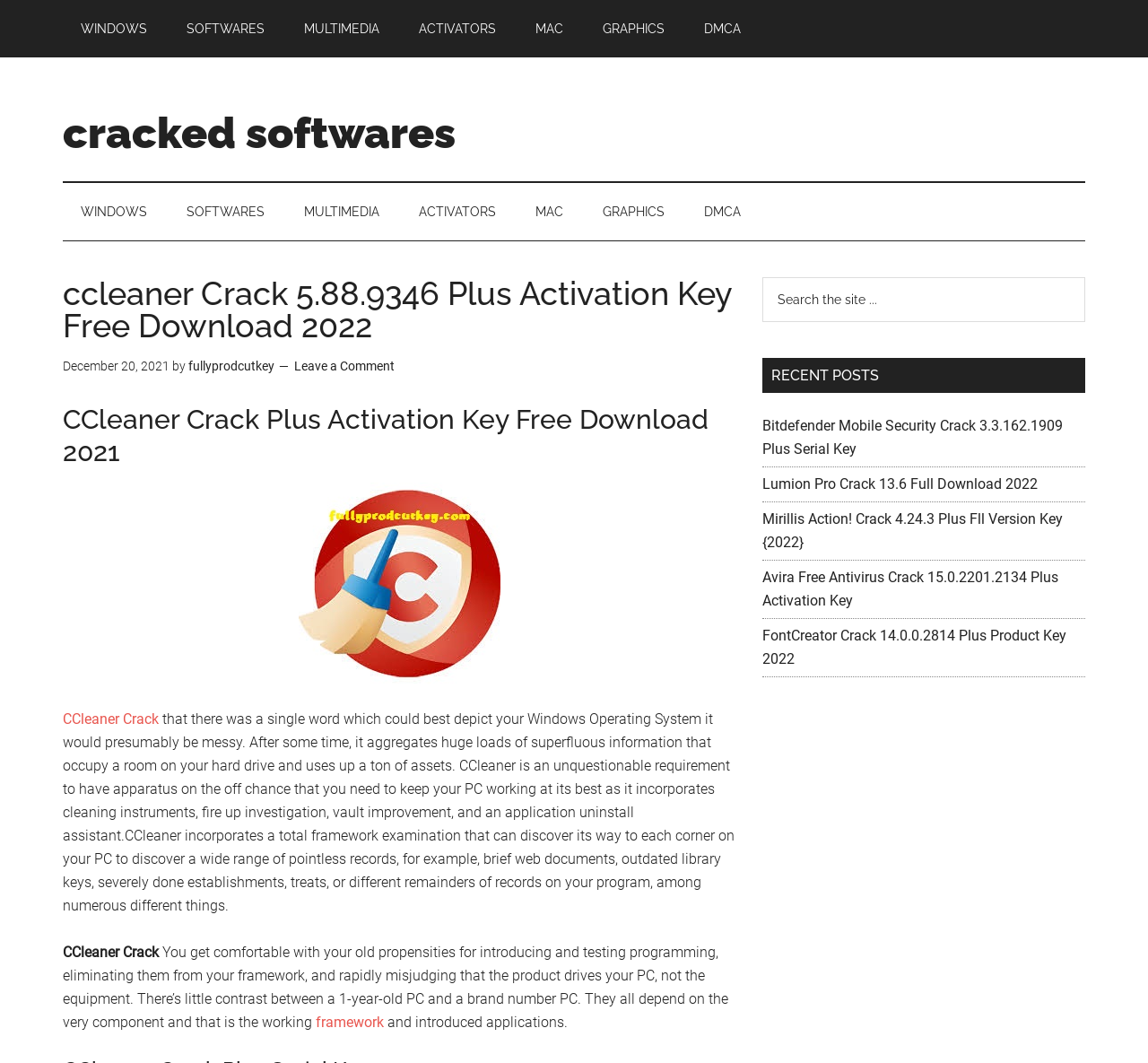Specify the bounding box coordinates of the element's region that should be clicked to achieve the following instruction: "Click on WINDOWS link". The bounding box coordinates consist of four float numbers between 0 and 1, in the format [left, top, right, bottom].

[0.055, 0.0, 0.144, 0.054]